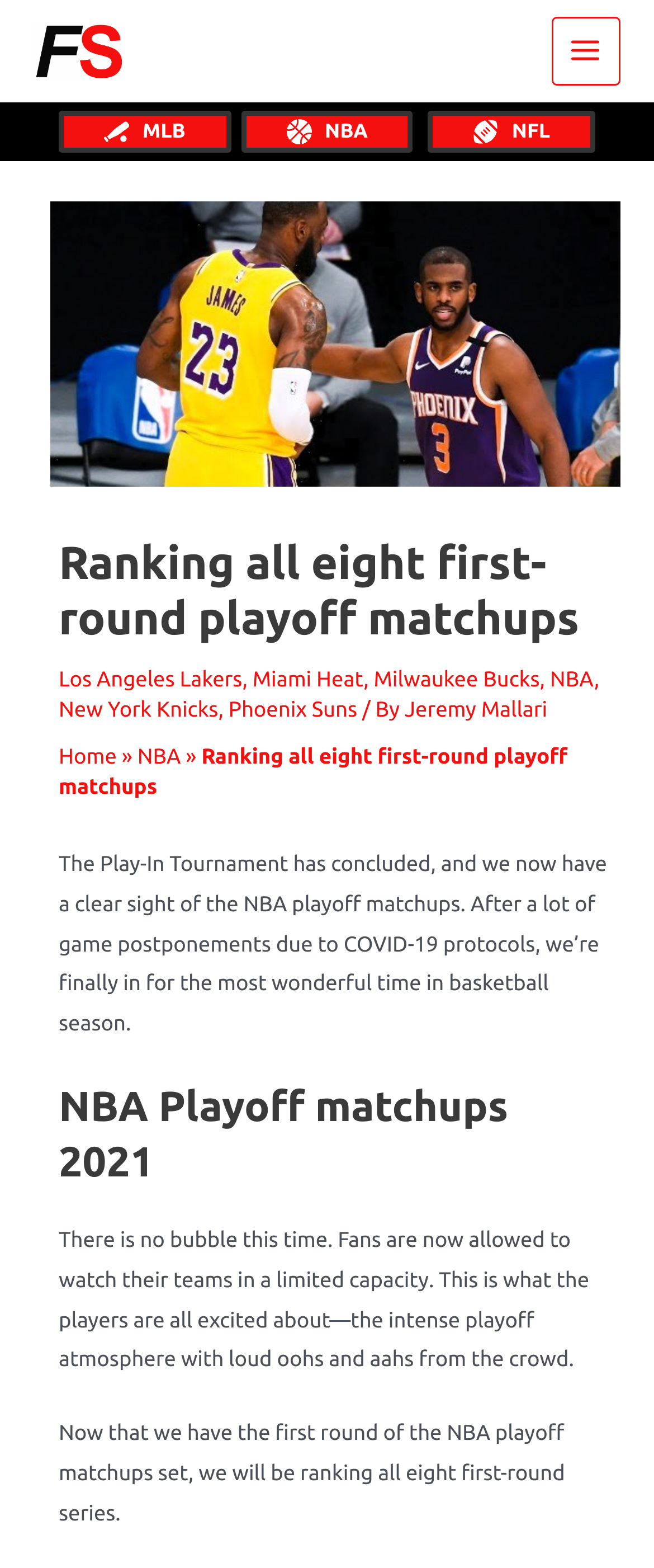Can you extract the headline from the webpage for me?

Ranking all eight first-round playoff matchups